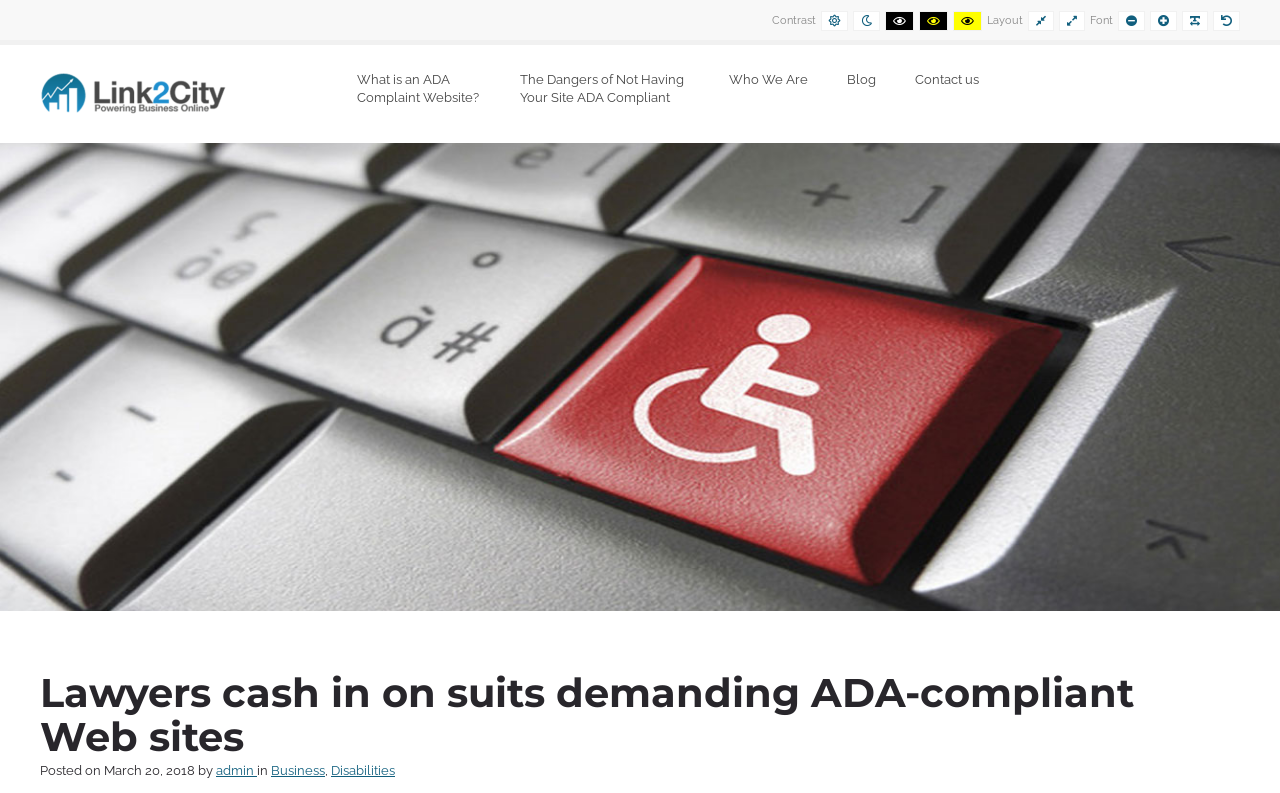Provide the bounding box coordinates for the area that should be clicked to complete the instruction: "Contact us".

[0.7, 0.057, 0.78, 0.16]